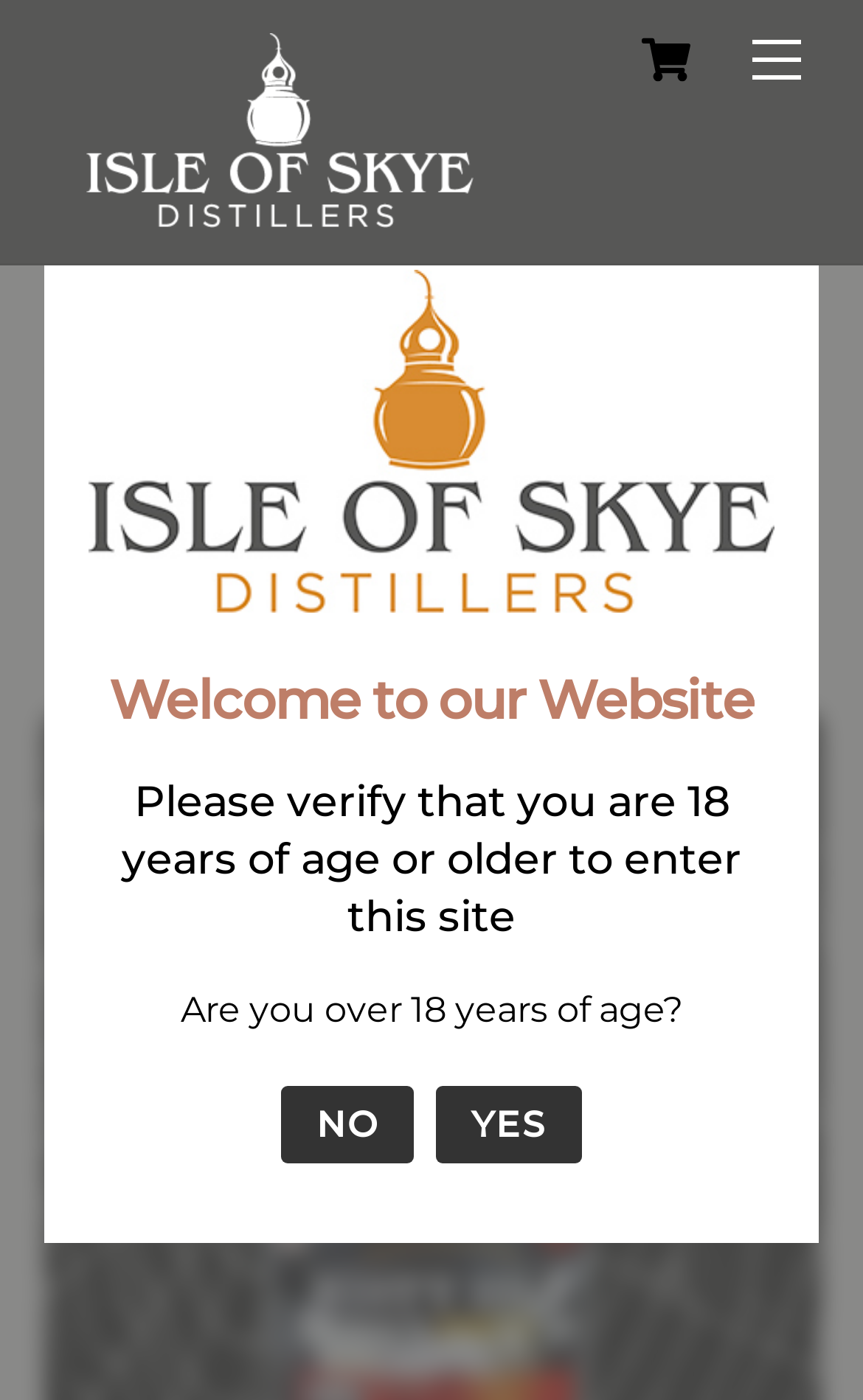Find and provide the bounding box coordinates for the UI element described with: "Scottish Halloween Traditions".

[0.202, 0.383, 0.798, 0.489]